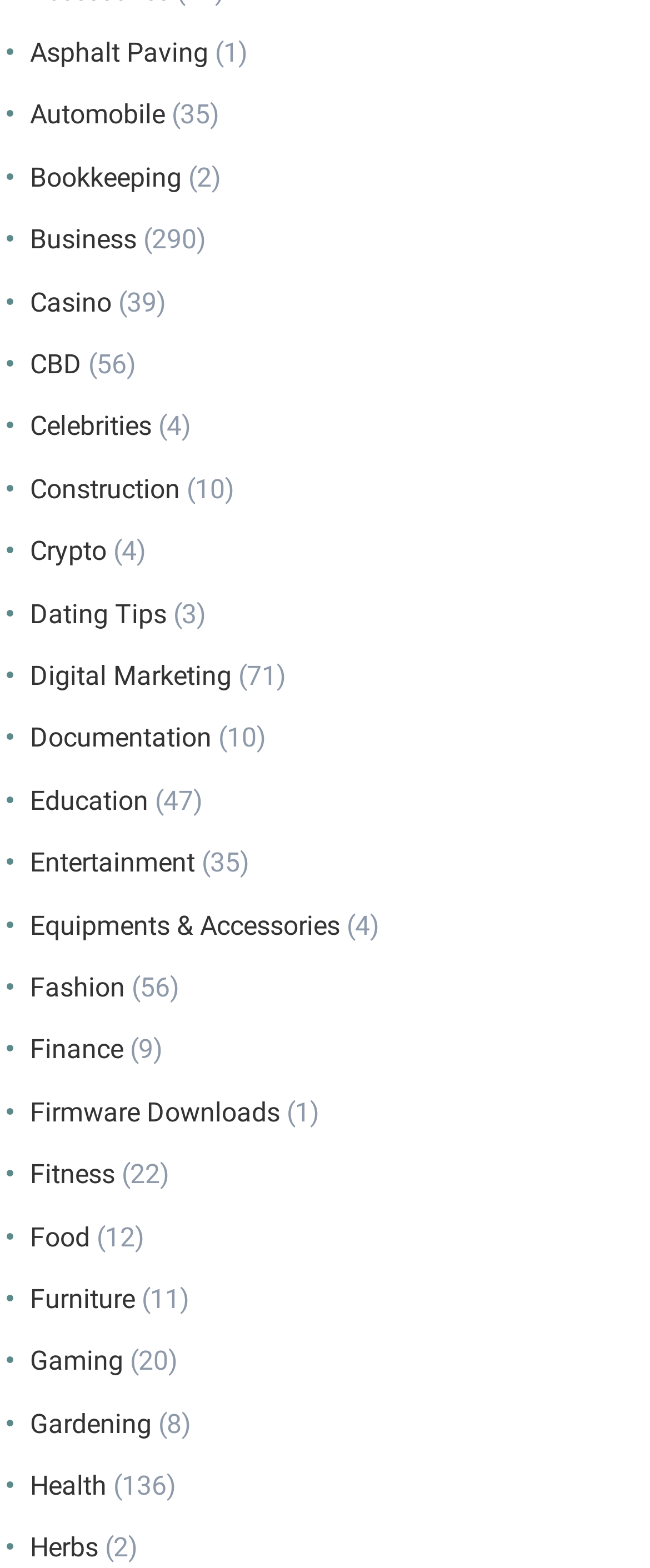How many categories are related to technology?
Could you please answer the question thoroughly and with as much detail as possible?

By examining the link texts, I found four categories related to technology: 'Automobile', 'Crypto', 'Digital Marketing', and 'Firmware Downloads'.